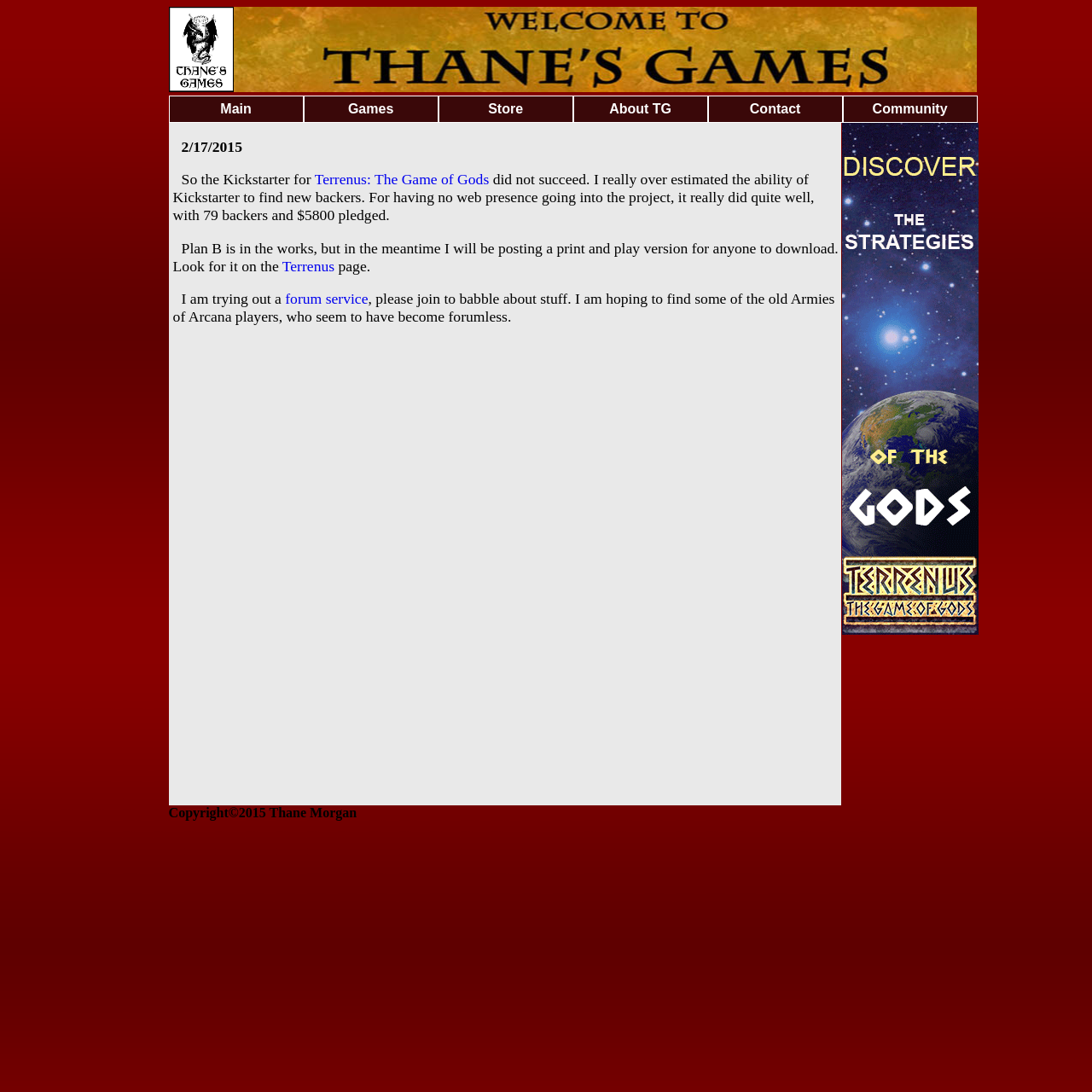Please find the bounding box coordinates of the element's region to be clicked to carry out this instruction: "Go to the Games page".

[0.278, 0.088, 0.401, 0.112]